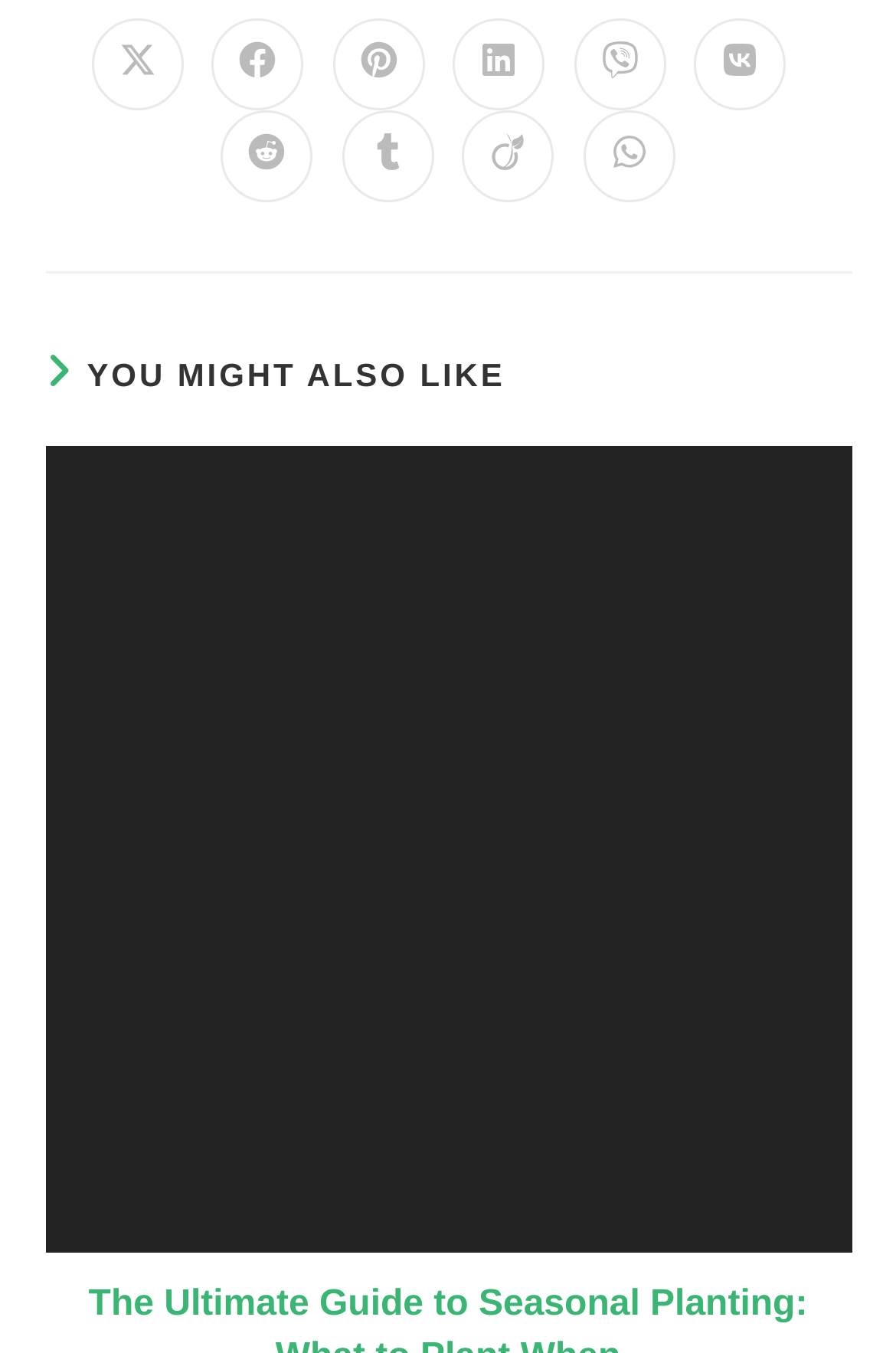Find the bounding box coordinates of the clickable area required to complete the following action: "Share on Reddit".

[0.247, 0.082, 0.35, 0.15]